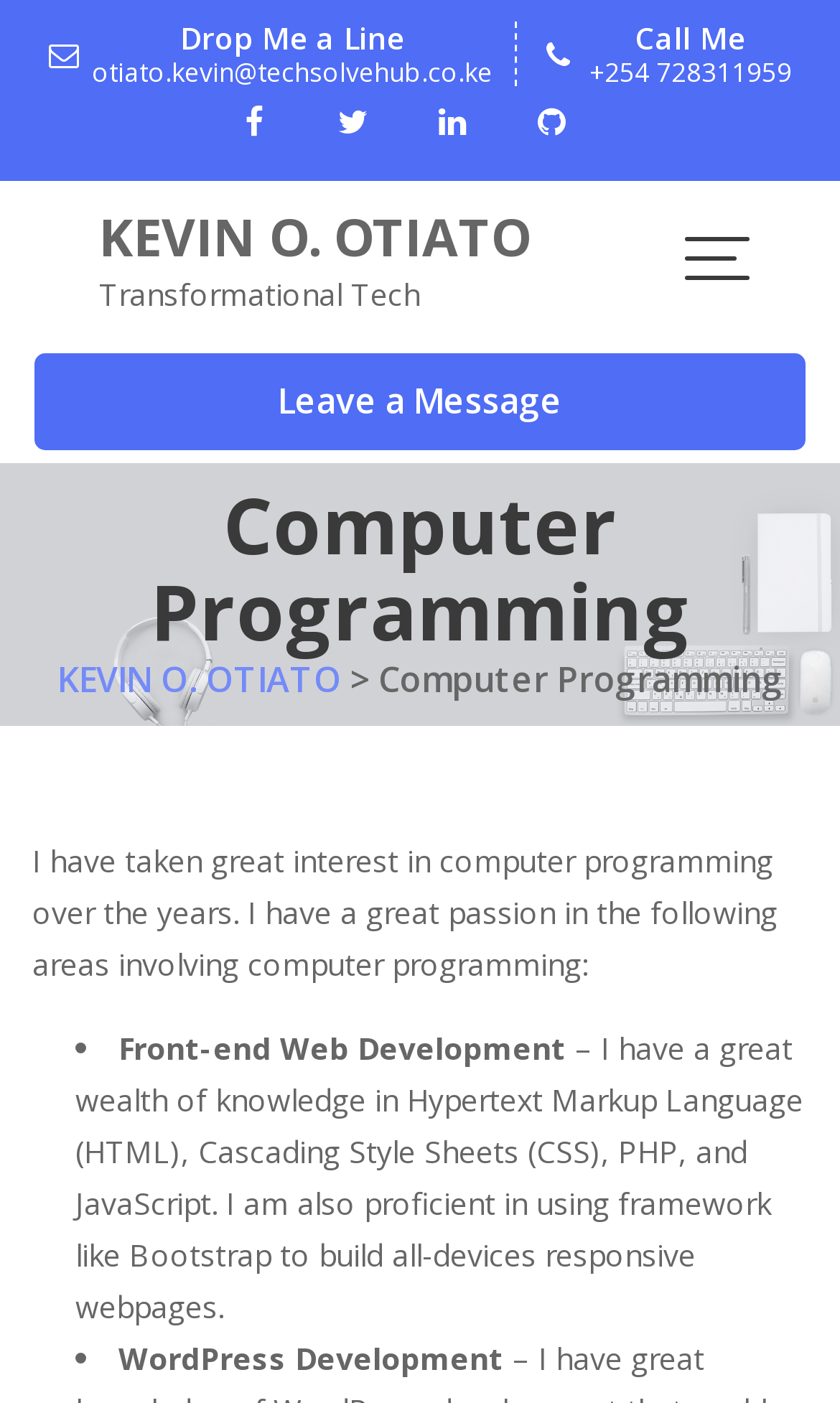Locate the UI element described by FAQ in the provided webpage screenshot. Return the bounding box coordinates in the format (top-left x, top-left y, bottom-right x, bottom-right y), ensuring all values are between 0 and 1.

None